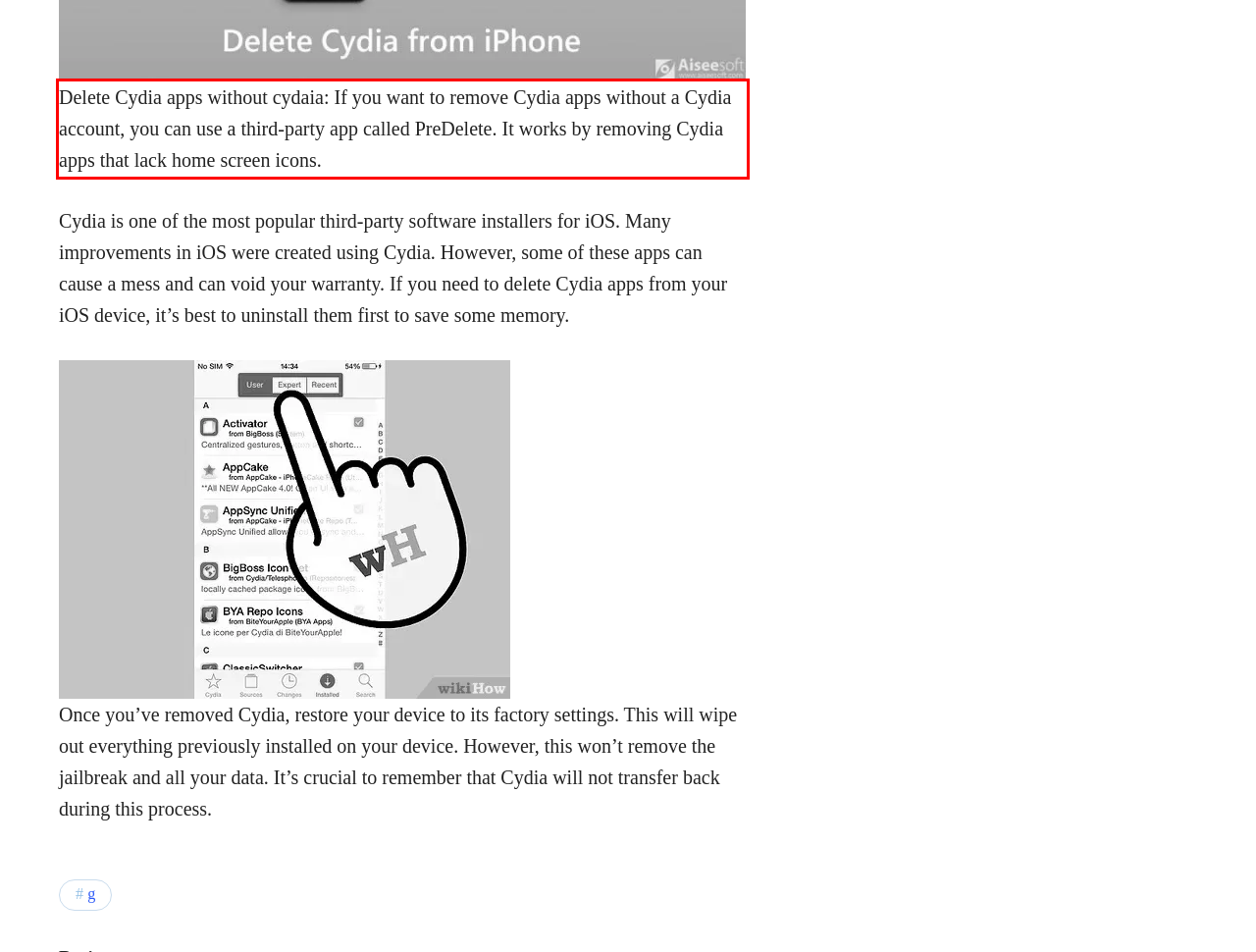You are provided with a screenshot of a webpage that includes a red bounding box. Extract and generate the text content found within the red bounding box.

Delete Cydia apps without cydaia: If you want to remove Cydia apps without a Cydia account, you can use a third-party app called PreDelete. It works by removing Cydia apps that lack home screen icons.